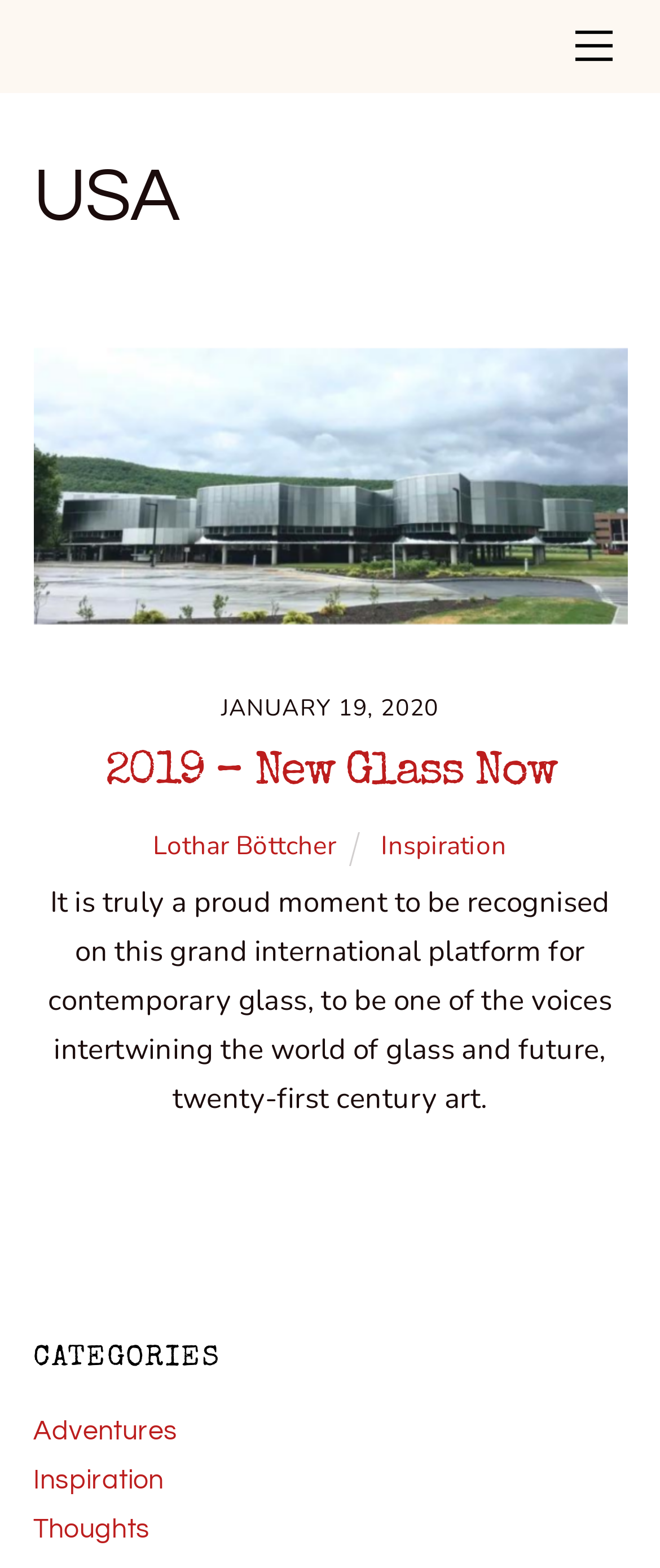What is the inspiration quote about?
Use the information from the screenshot to give a comprehensive response to the question.

I found the inspiration quote by looking at the static text element in the article section, which mentions 'contemporary glass and future, twenty-first century art'.